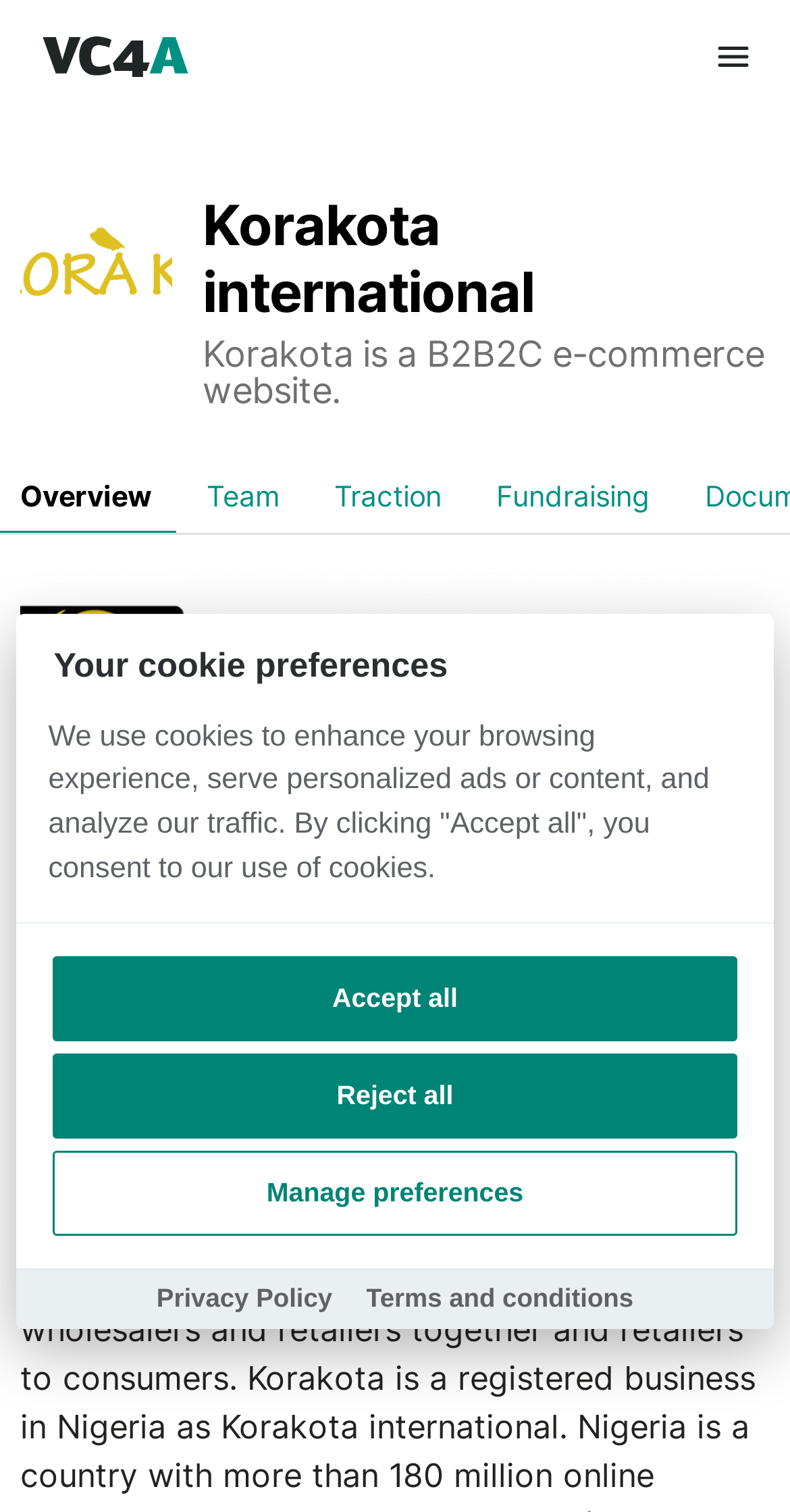Locate the bounding box coordinates of the region to be clicked to comply with the following instruction: "View fundraising". The coordinates must be four float numbers between 0 and 1, in the form [left, top, right, bottom].

[0.603, 0.305, 0.849, 0.352]